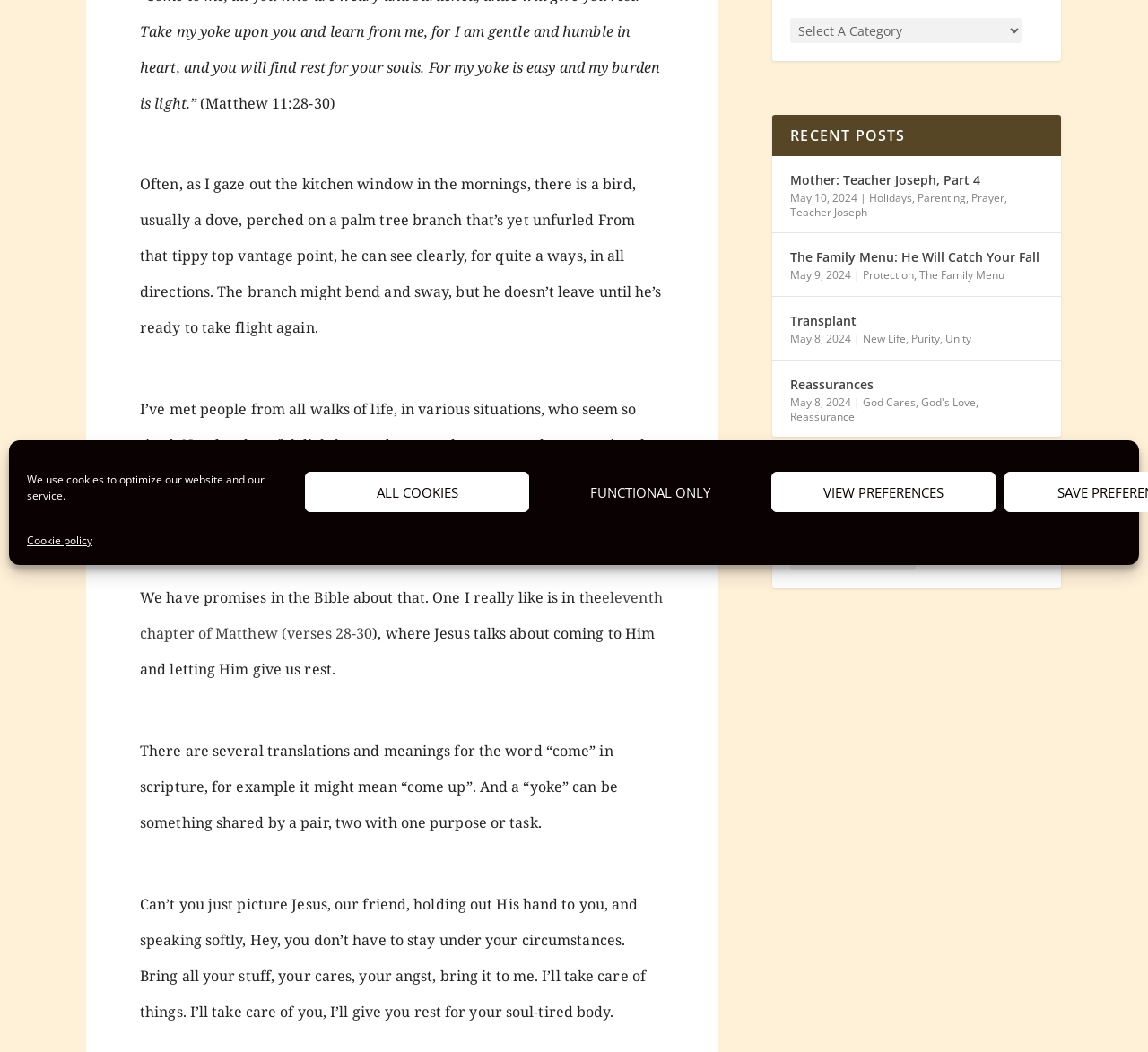Provide the bounding box coordinates of the HTML element described by the text: "Sagar Pareek".

None